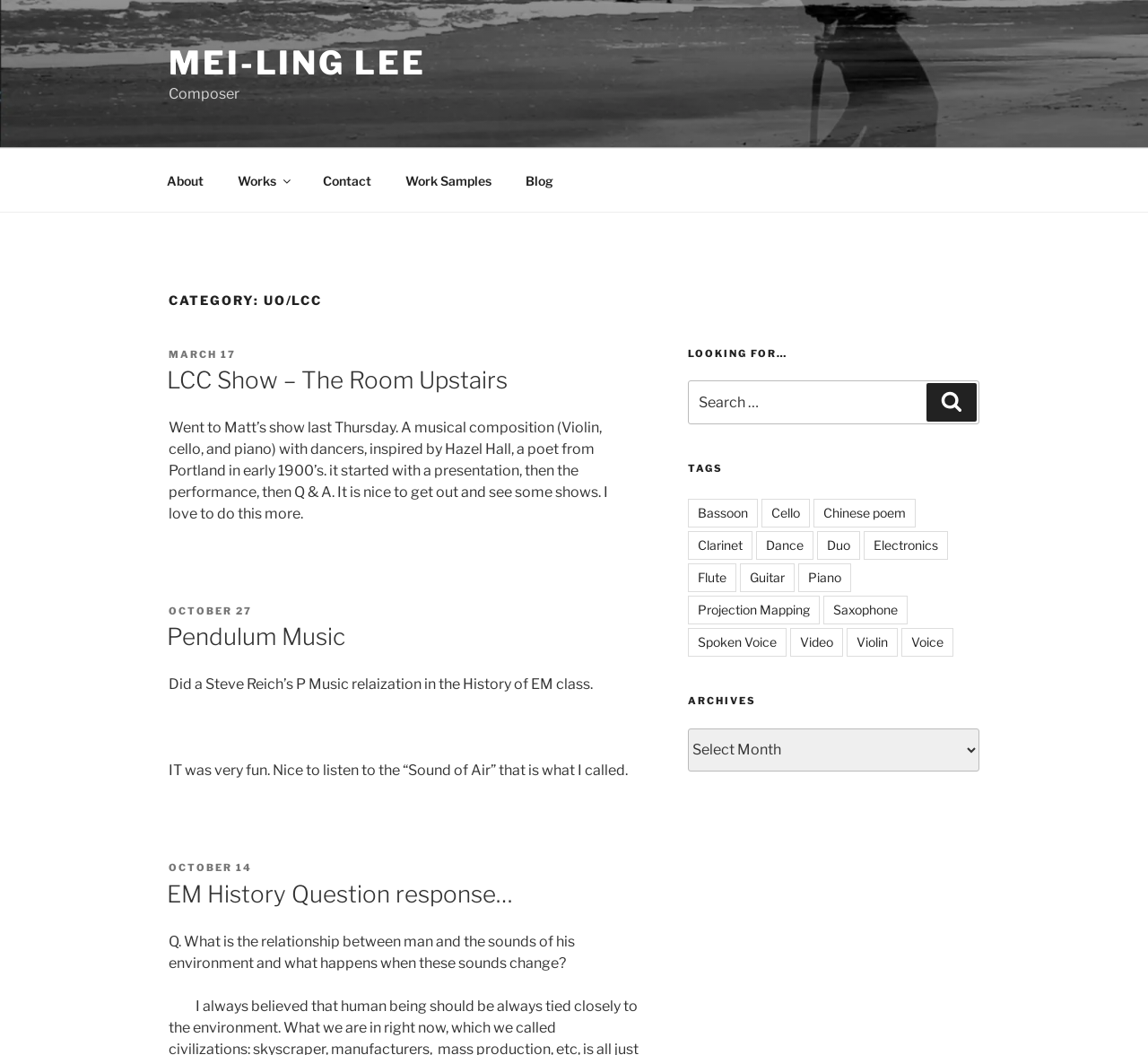Give a comprehensive overview of the webpage, including key elements.

This webpage is about Mei-ling Lee, a composer, and features a blog-style layout. At the top, there is a navigation menu with links to "About", "Works", "Contact", "Work Samples", and "Blog". Below the navigation menu, there is a heading "CATEGORY: UO/LCC" followed by a series of articles.

The first article has a heading "LCC Show – The Room Upstairs" and a brief description of a musical composition performance. The second article has a heading "Pendulum Music" and a short text about a Steve Reich's P Music realization in a History of EM class.

The webpage also features a sidebar on the right-hand side, labeled "Blog Sidebar", which contains a search bar, a list of tags, and an archives section. The tags include various instruments, such as bassoon, cello, and flute, as well as other keywords like "Chinese poem", "Dance", and "Electronics". The archives section has a dropdown menu with options to select from.

Throughout the webpage, there are several links to specific posts or articles, and some of them have dates associated with them, such as "MARCH 17", "OCTOBER 27", and "OCTOBER 14". The overall layout is organized, with clear headings and concise text, making it easy to navigate and read.